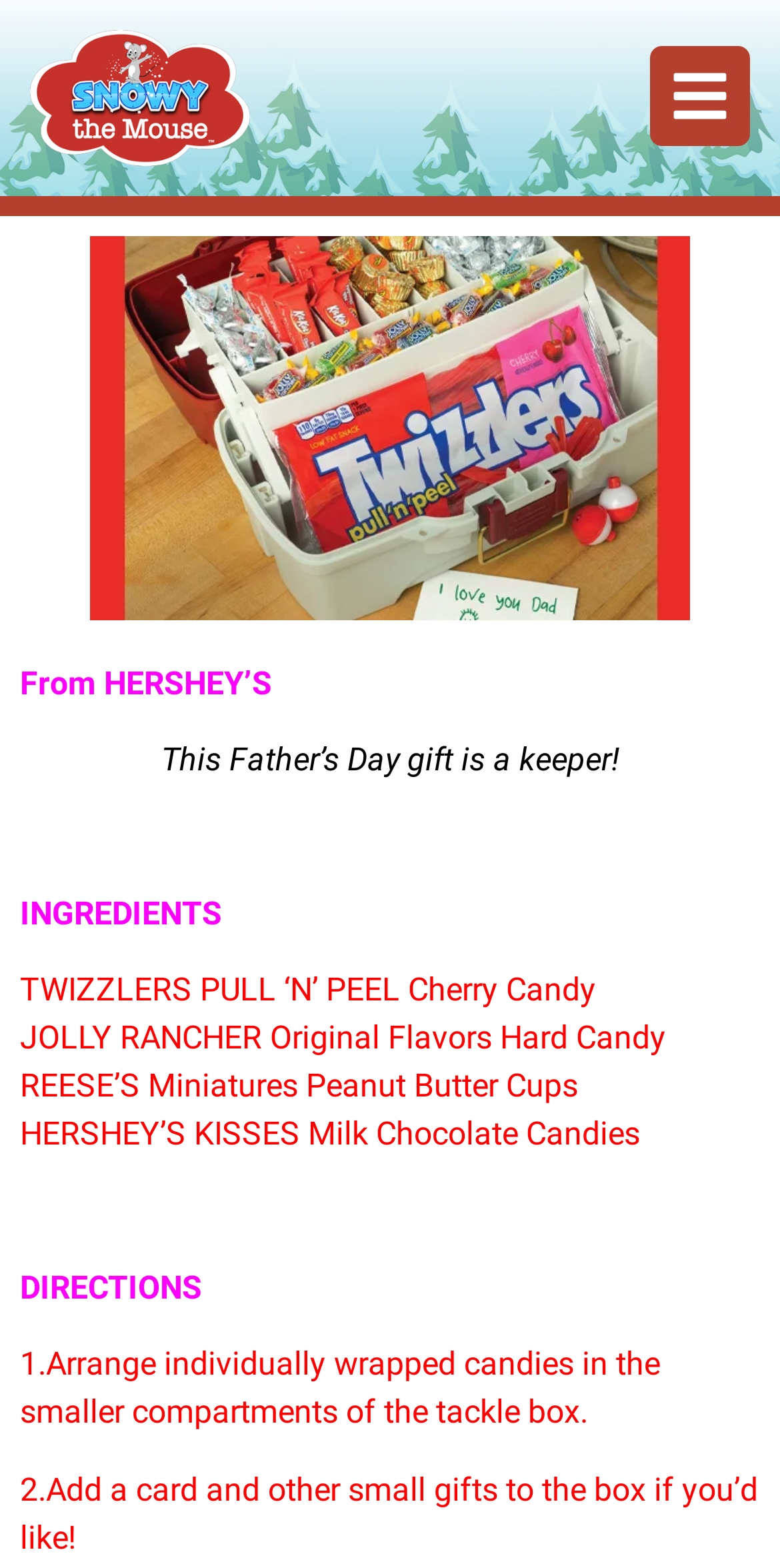How many types of candies are listed? From the image, respond with a single word or brief phrase.

4